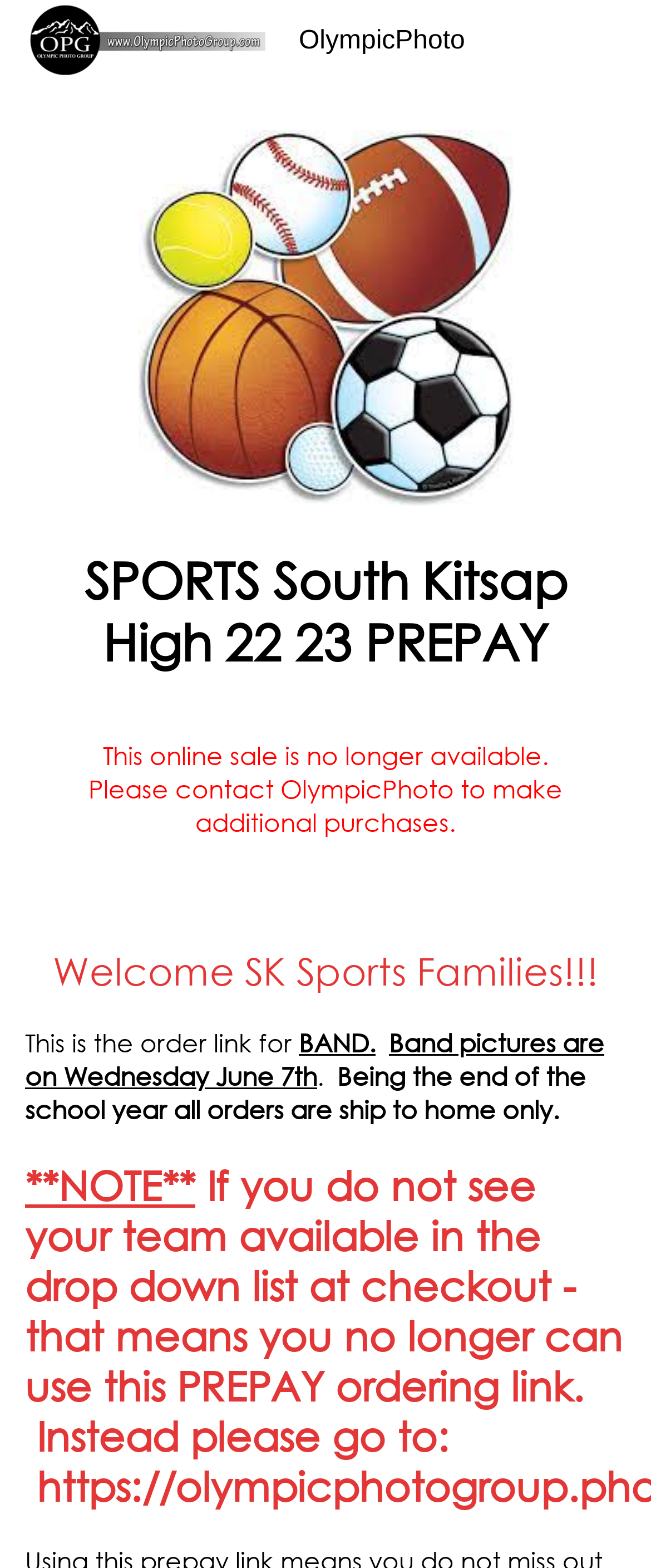When were the band pictures taken?
Please ensure your answer is as detailed and informative as possible.

The date of the band pictures can be found in the StaticText element that says 'Band pictures are on Wednesday June 7th'. This provides the specific date when the band pictures were taken.